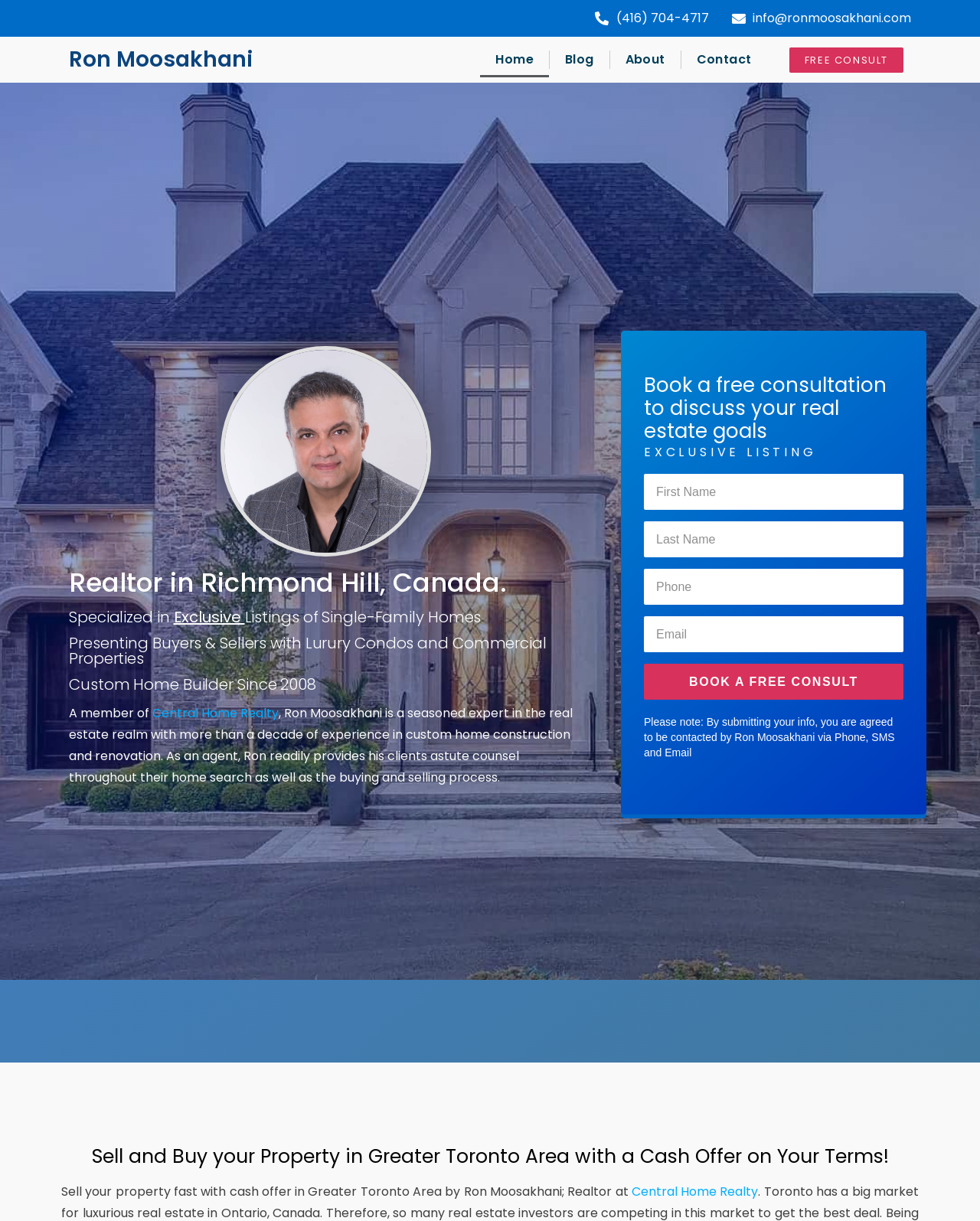Determine the bounding box coordinates of the clickable region to execute the instruction: "Send an email to the realtor". The coordinates should be four float numbers between 0 and 1, denoted as [left, top, right, bottom].

[0.746, 0.006, 0.93, 0.024]